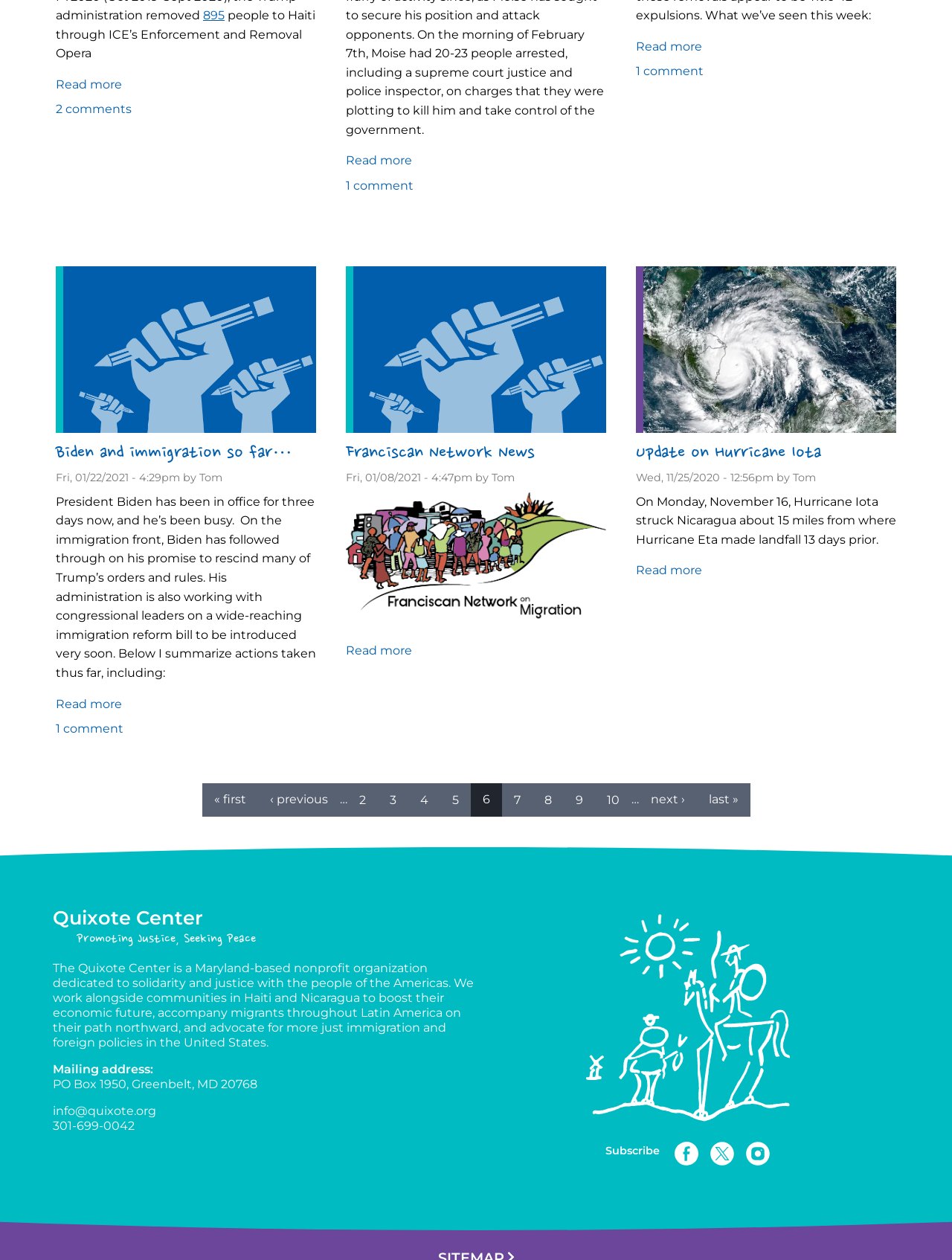Please identify the bounding box coordinates of the element's region that needs to be clicked to fulfill the following instruction: "Read more about Biden and immigration so far…". The bounding box coordinates should consist of four float numbers between 0 and 1, i.e., [left, top, right, bottom].

[0.059, 0.553, 0.128, 0.564]